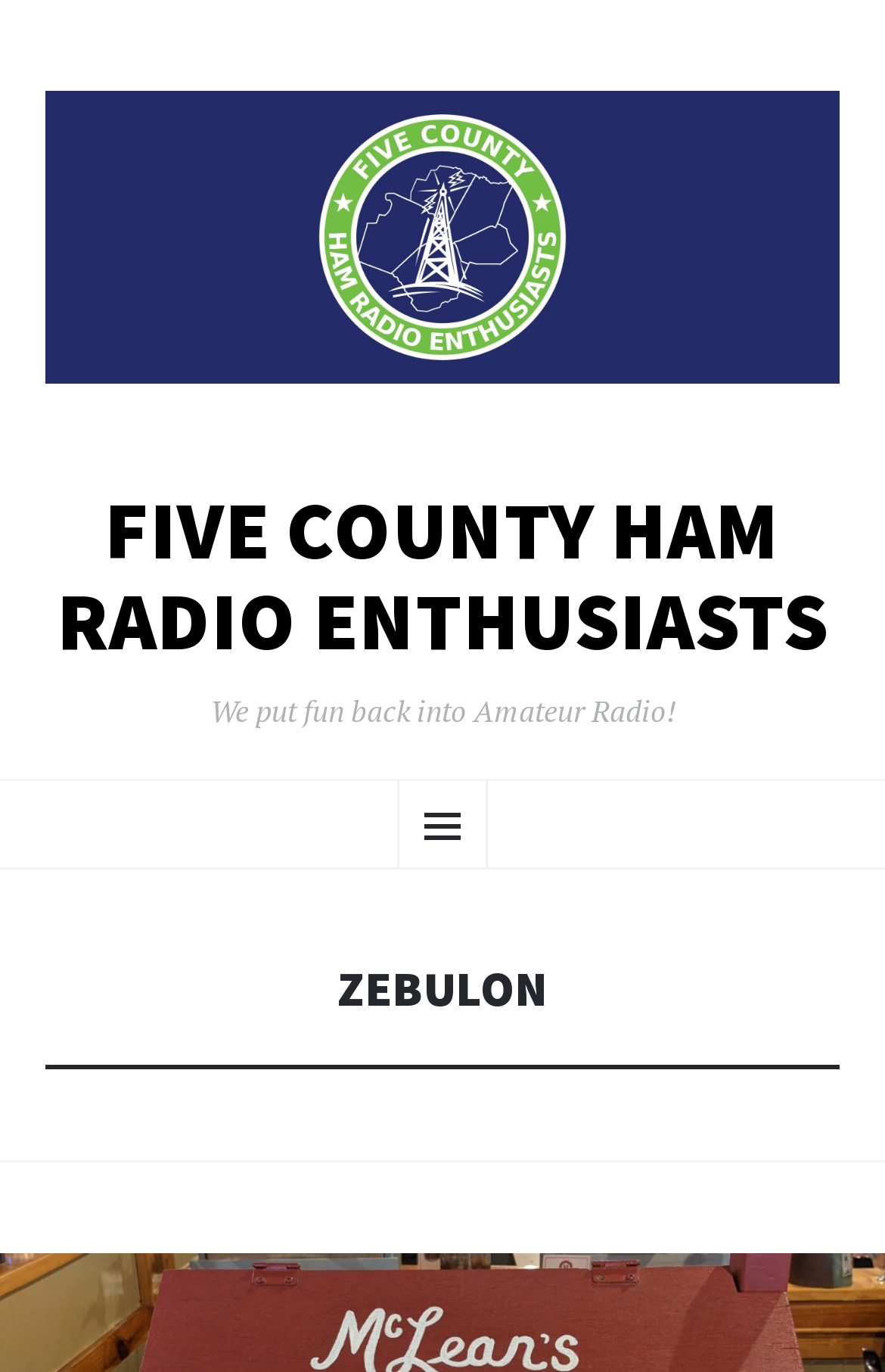Using the information in the image, could you please answer the following question in detail:
What is the slogan of the group?

The slogan can be found in the heading below the main title of the webpage, which suggests that the group's focus is on making amateur radio enjoyable.